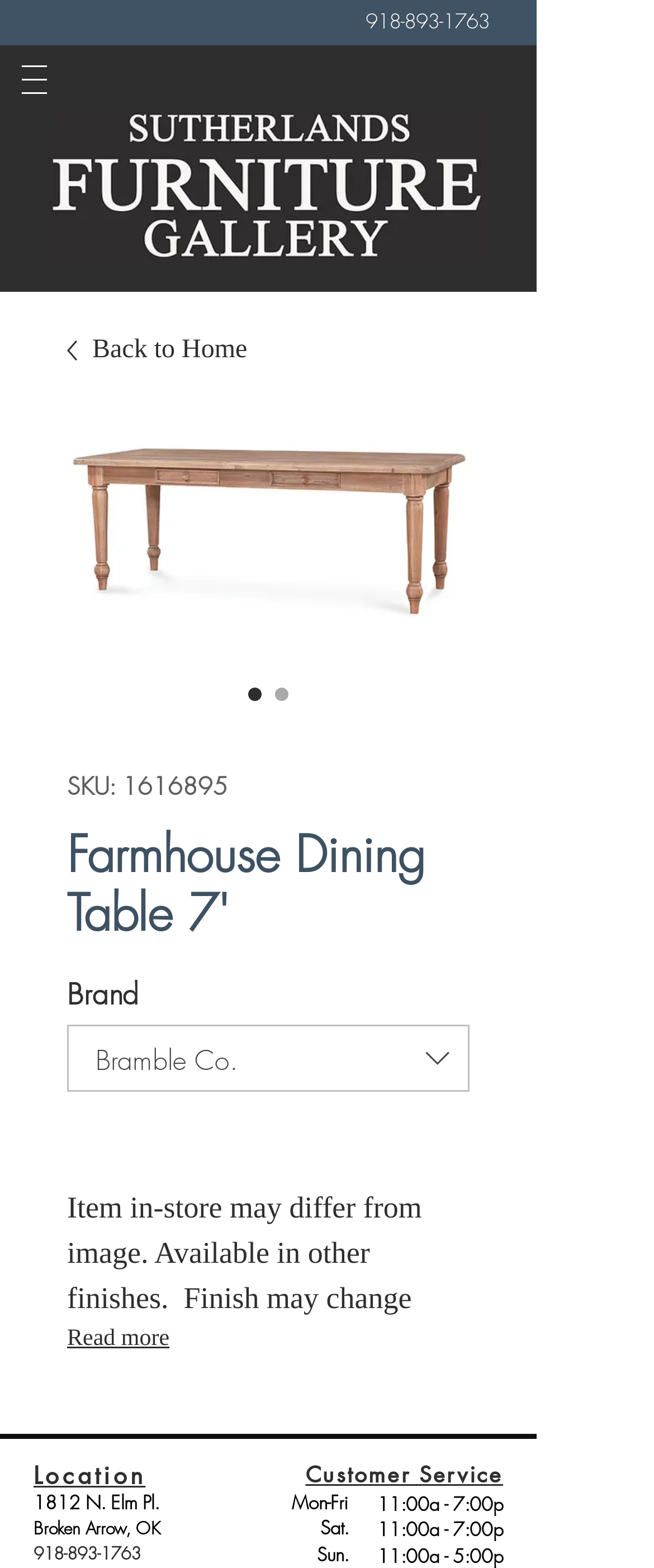Identify the bounding box coordinates for the UI element described by the following text: "Back to Home". Provide the coordinates as four float numbers between 0 and 1, in the format [left, top, right, bottom].

[0.103, 0.211, 0.718, 0.236]